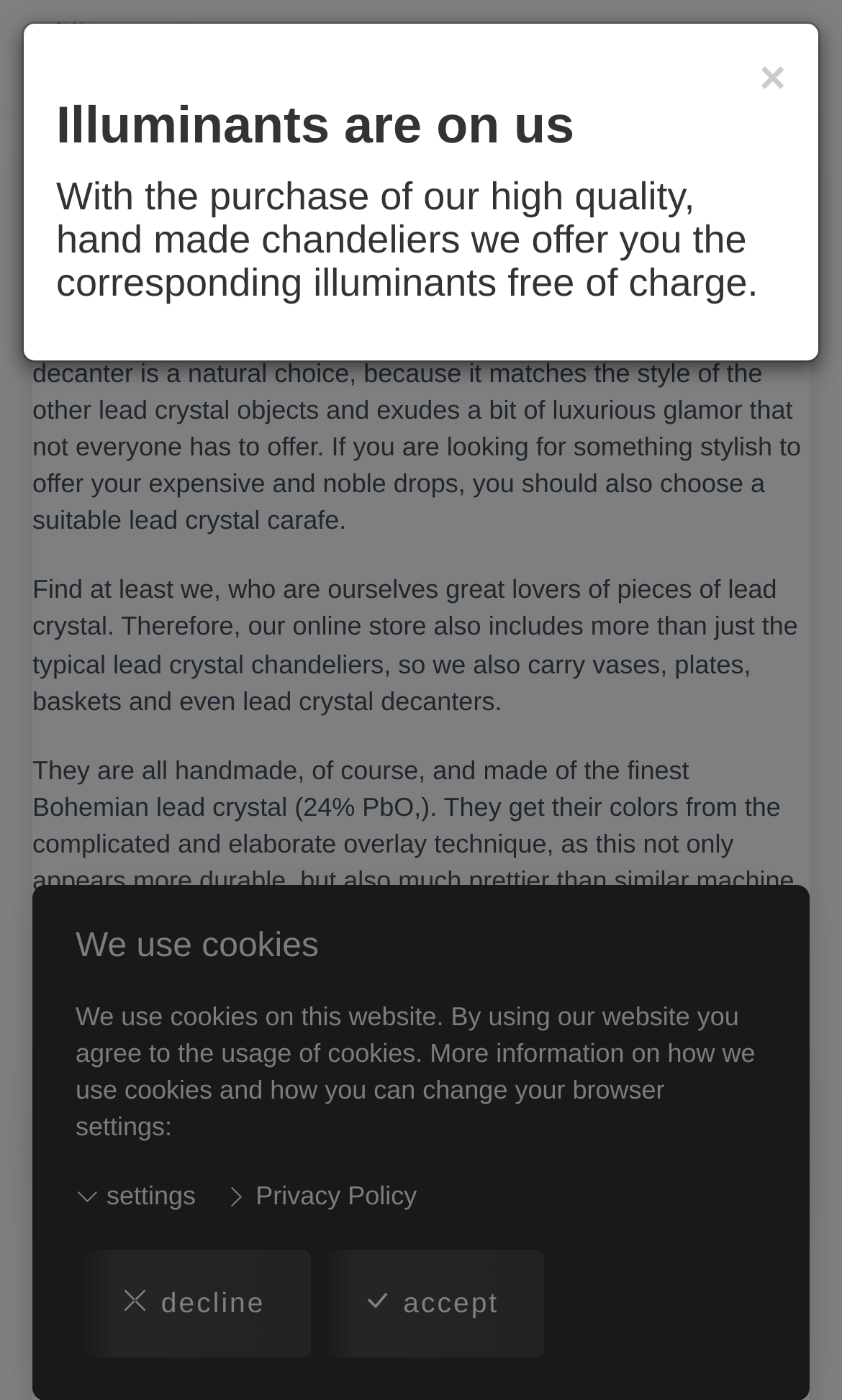Please identify the coordinates of the bounding box for the clickable region that will accomplish this instruction: "Open the website's main page".

[0.0, 0.026, 0.313, 0.048]